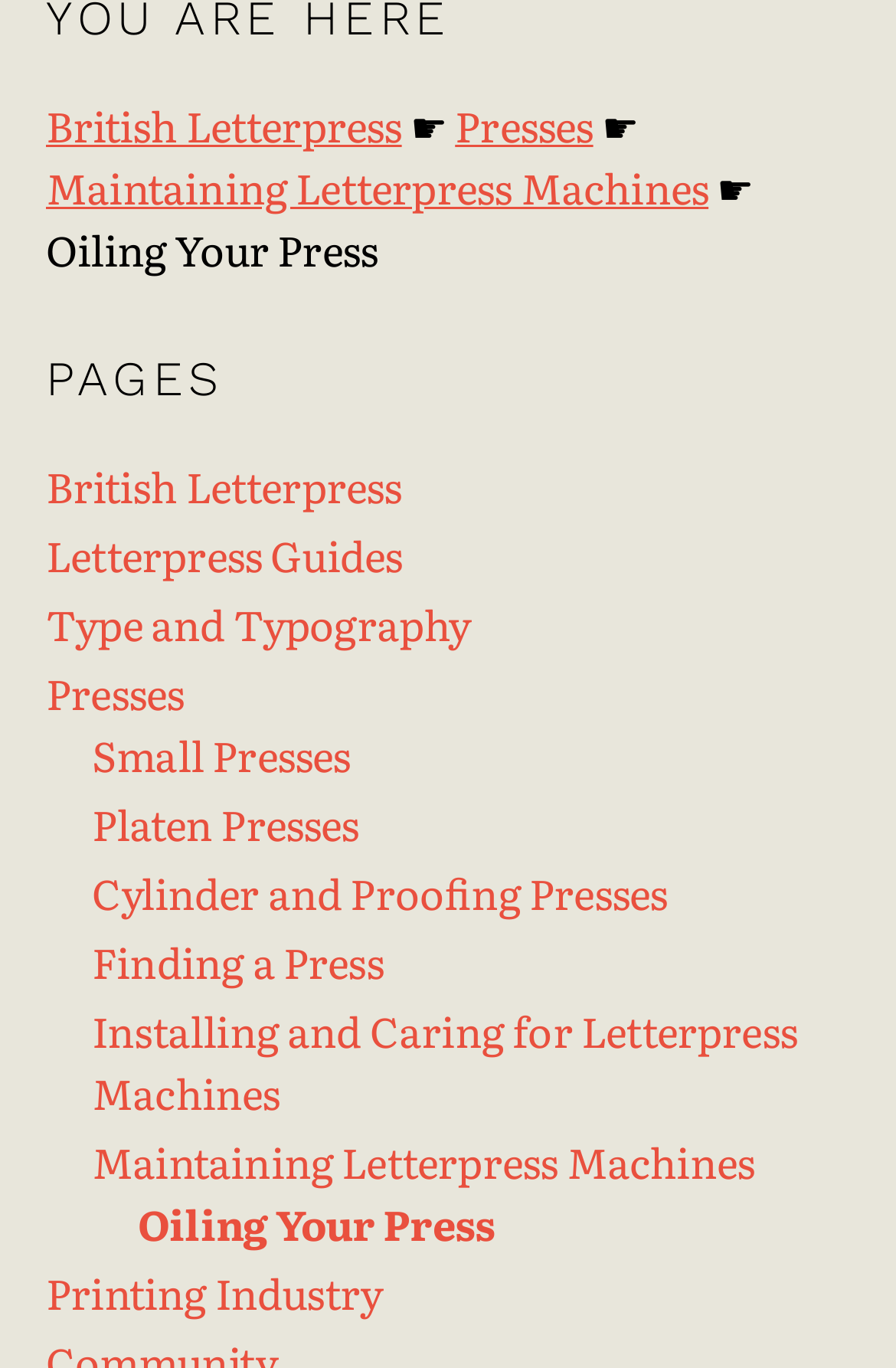Refer to the image and answer the question with as much detail as possible: How many types of presses are mentioned on the webpage?

There are four types of presses mentioned on the webpage: 'Small Presses', 'Platen Presses', 'Cylinder and Proofing Presses', and 'Letterpress Machines'.